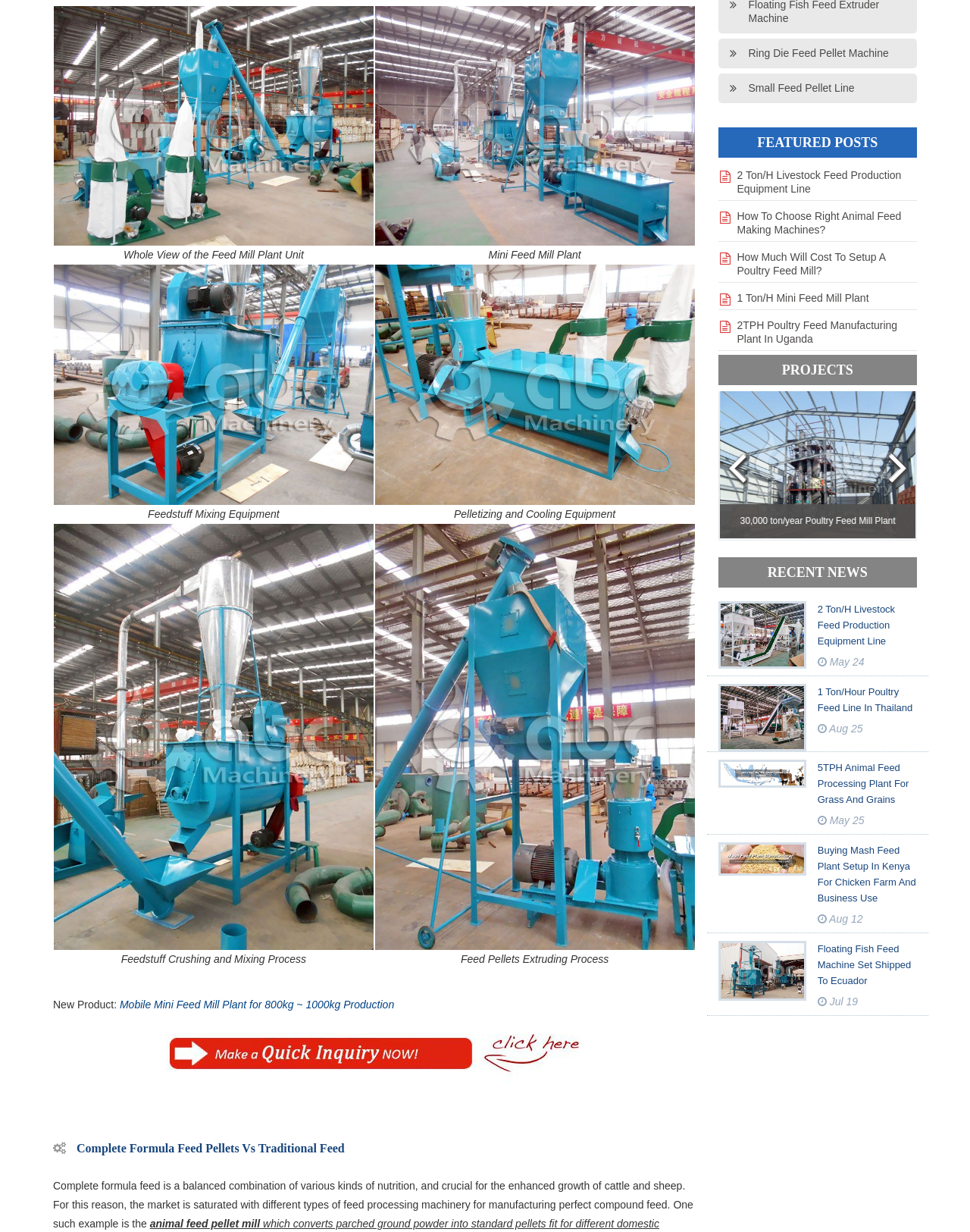Pinpoint the bounding box coordinates of the clickable area needed to execute the instruction: "View the mini feed mill plant for 1 ton cattle feed manufacturing". The coordinates should be specified as four float numbers between 0 and 1, i.e., [left, top, right, bottom].

[0.055, 0.096, 0.385, 0.106]